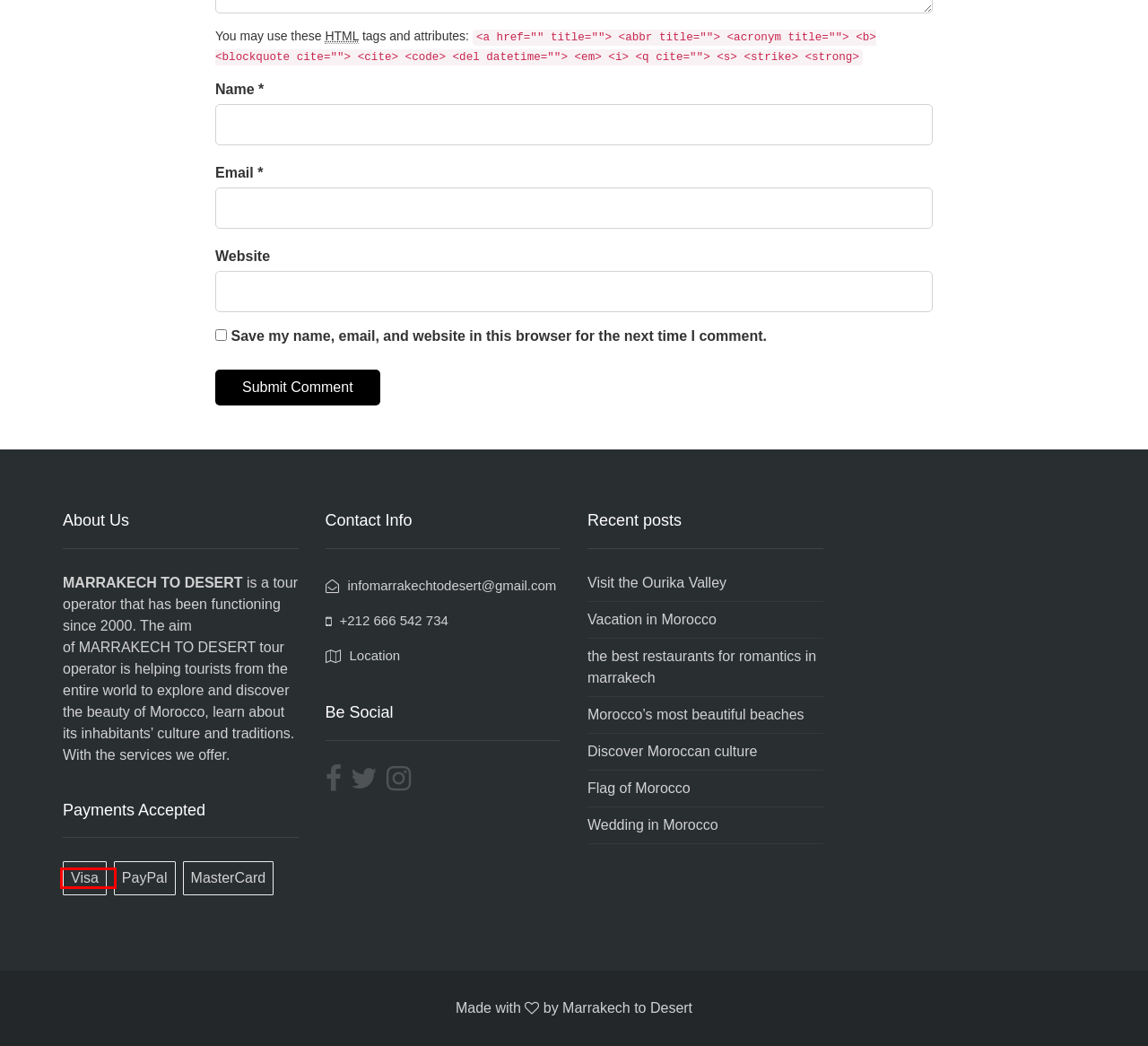You have a screenshot of a webpage with a red bounding box around a UI element. Determine which webpage description best matches the new webpage that results from clicking the element in the bounding box. Here are the candidates:
A. Flag of Morocco
B. the best restaurants
C. Visit the Ourika Valley
D. Vacation in Morocco
E. A wedding in Morocco
F. Morocco's most beautiful beaches
G. Visa官方网站
H. Discover Moroccan culture

G